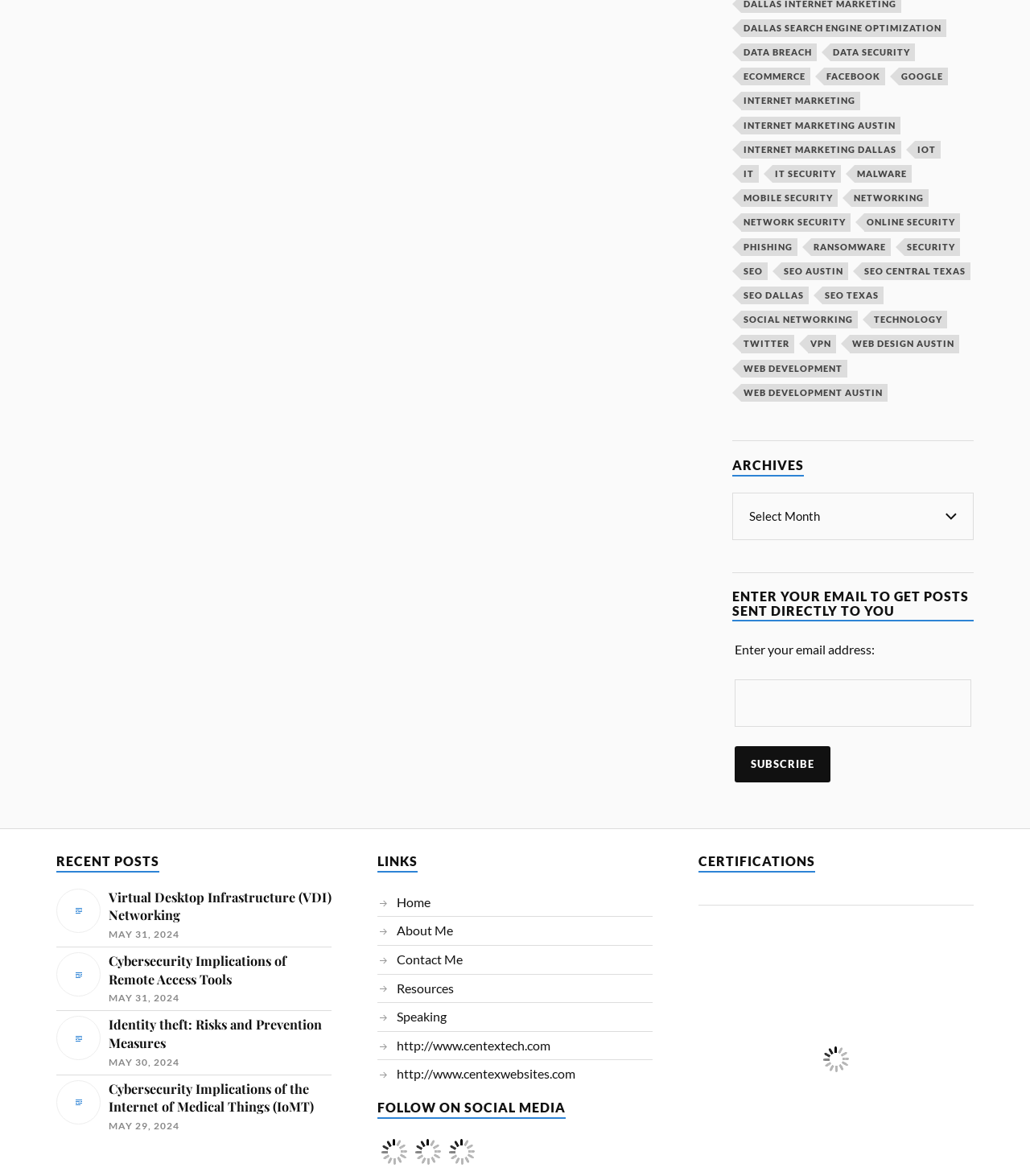Provide a brief response to the question using a single word or phrase: 
What is the link 'Home' located under?

LINKS